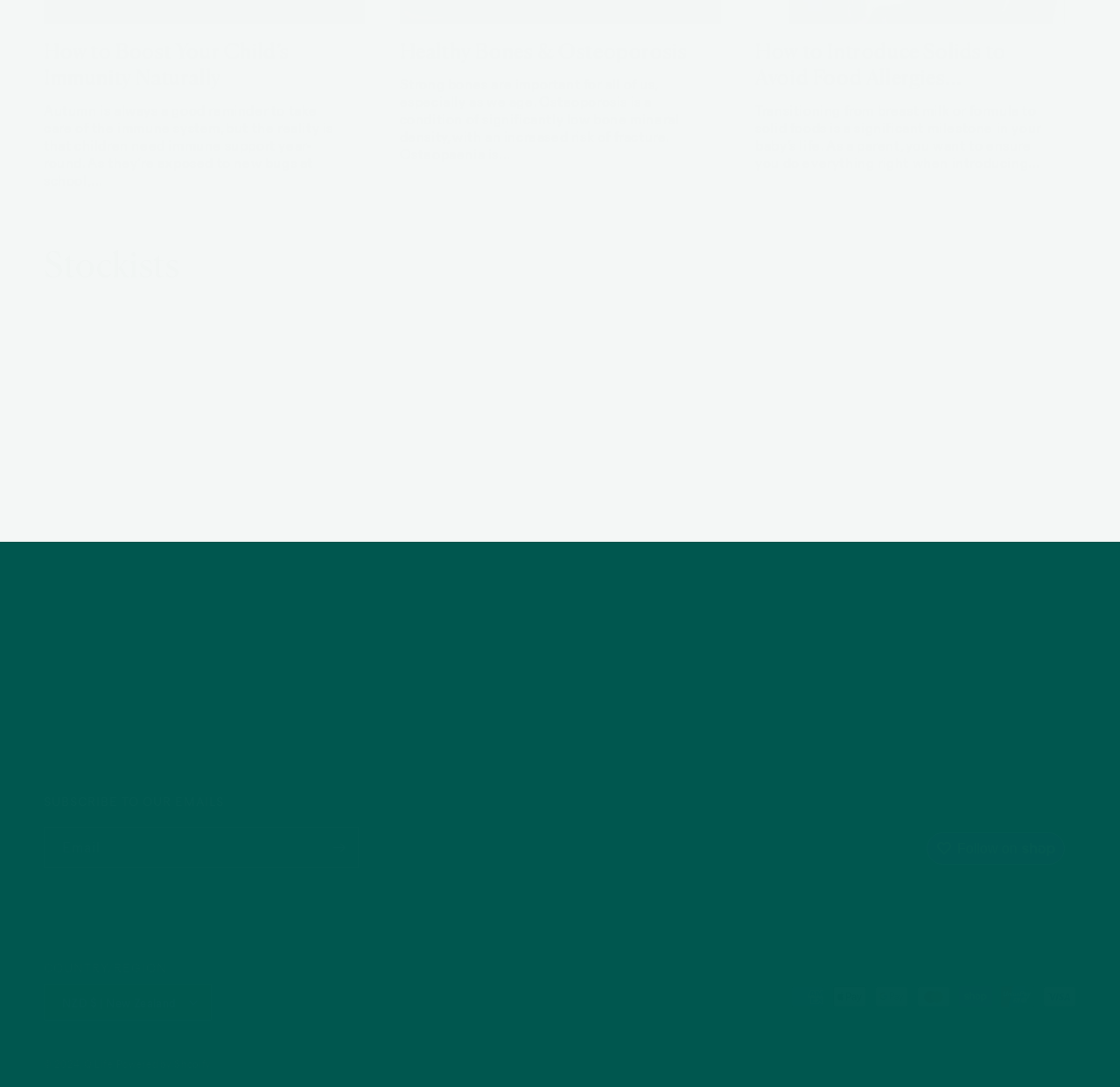Using the provided element description: "Privacy", identify the bounding box coordinates. The coordinates should be four floats between 0 and 1 in the order [left, top, right, bottom].

None